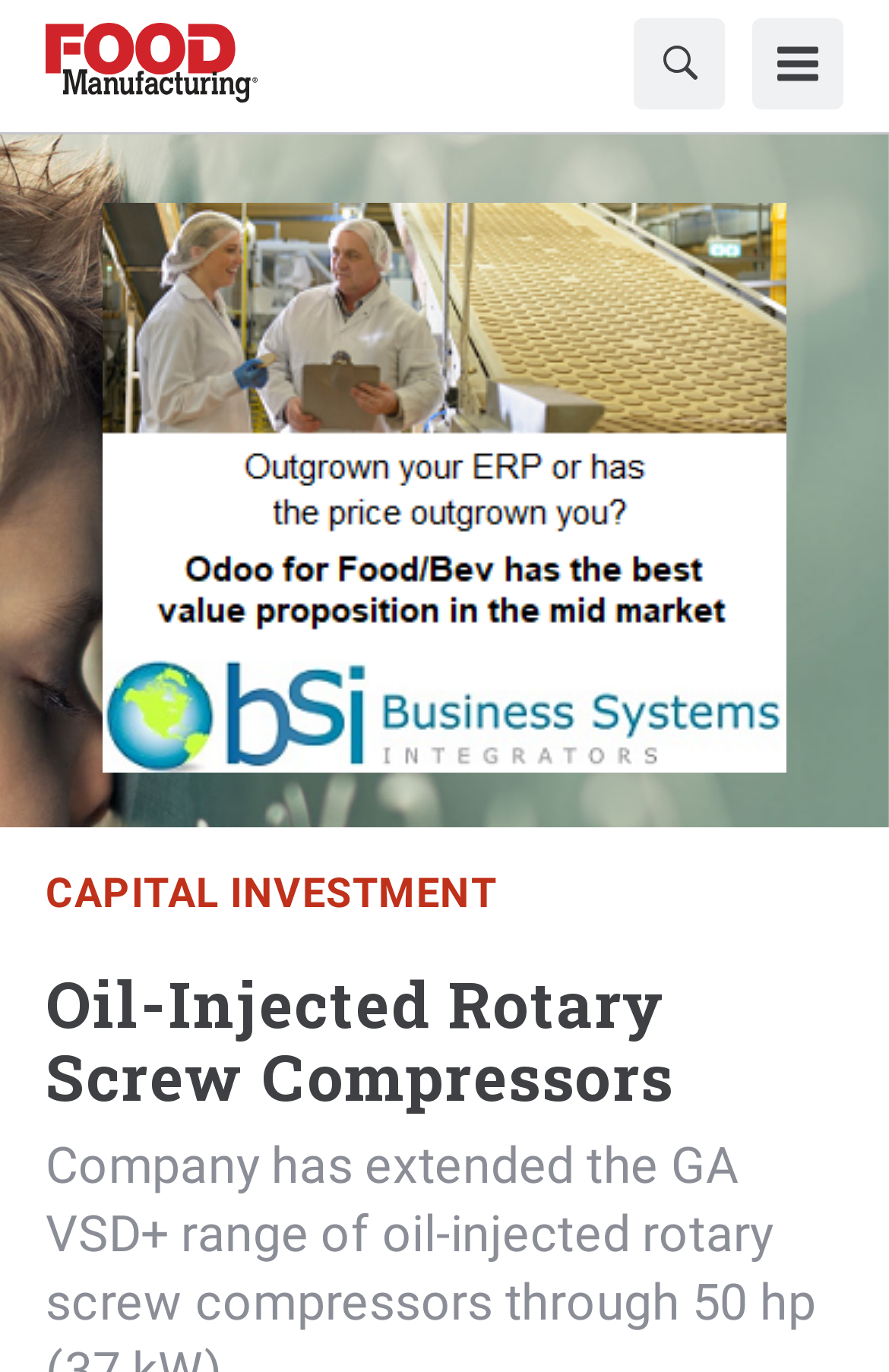Identify the bounding box coordinates for the UI element that matches this description: "aria-label="Toggle Menu"".

[0.846, 0.012, 0.949, 0.079]